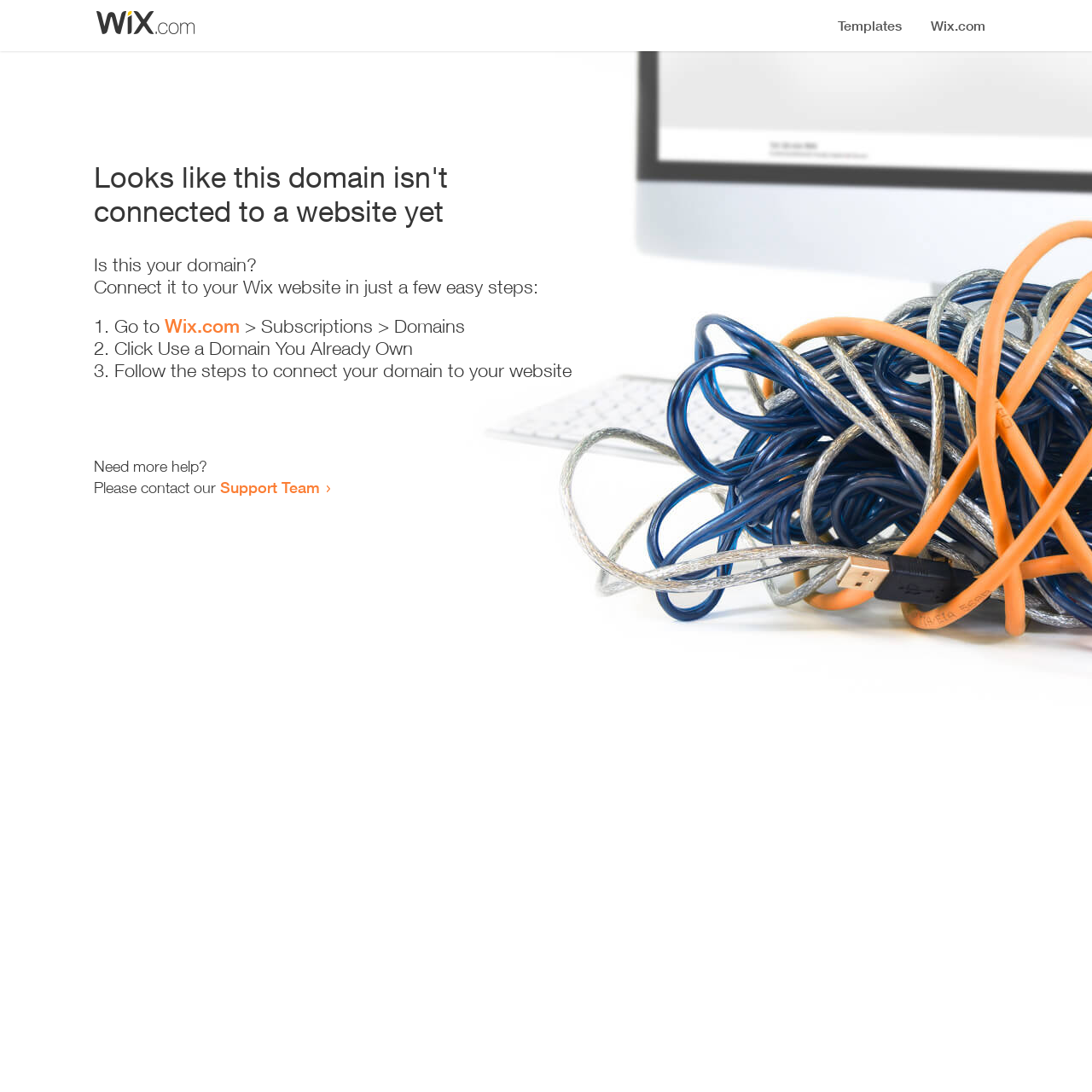Identify the bounding box coordinates for the UI element mentioned here: "Wix.com". Provide the coordinates as four float values between 0 and 1, i.e., [left, top, right, bottom].

[0.151, 0.288, 0.22, 0.309]